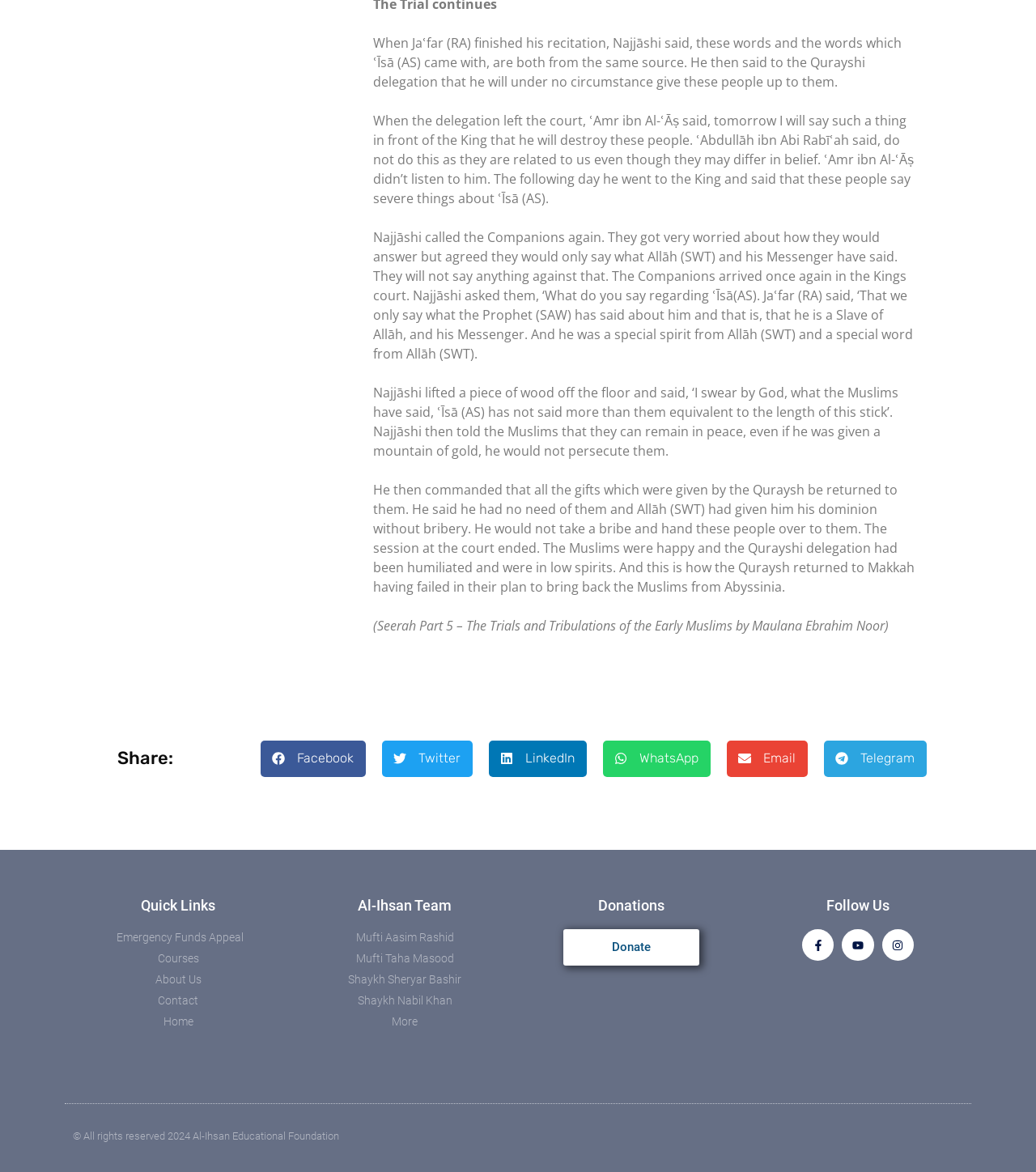Please determine the bounding box coordinates of the element to click on in order to accomplish the following task: "Click on NEXT". Ensure the coordinates are four float numbers ranging from 0 to 1, i.e., [left, top, right, bottom].

None